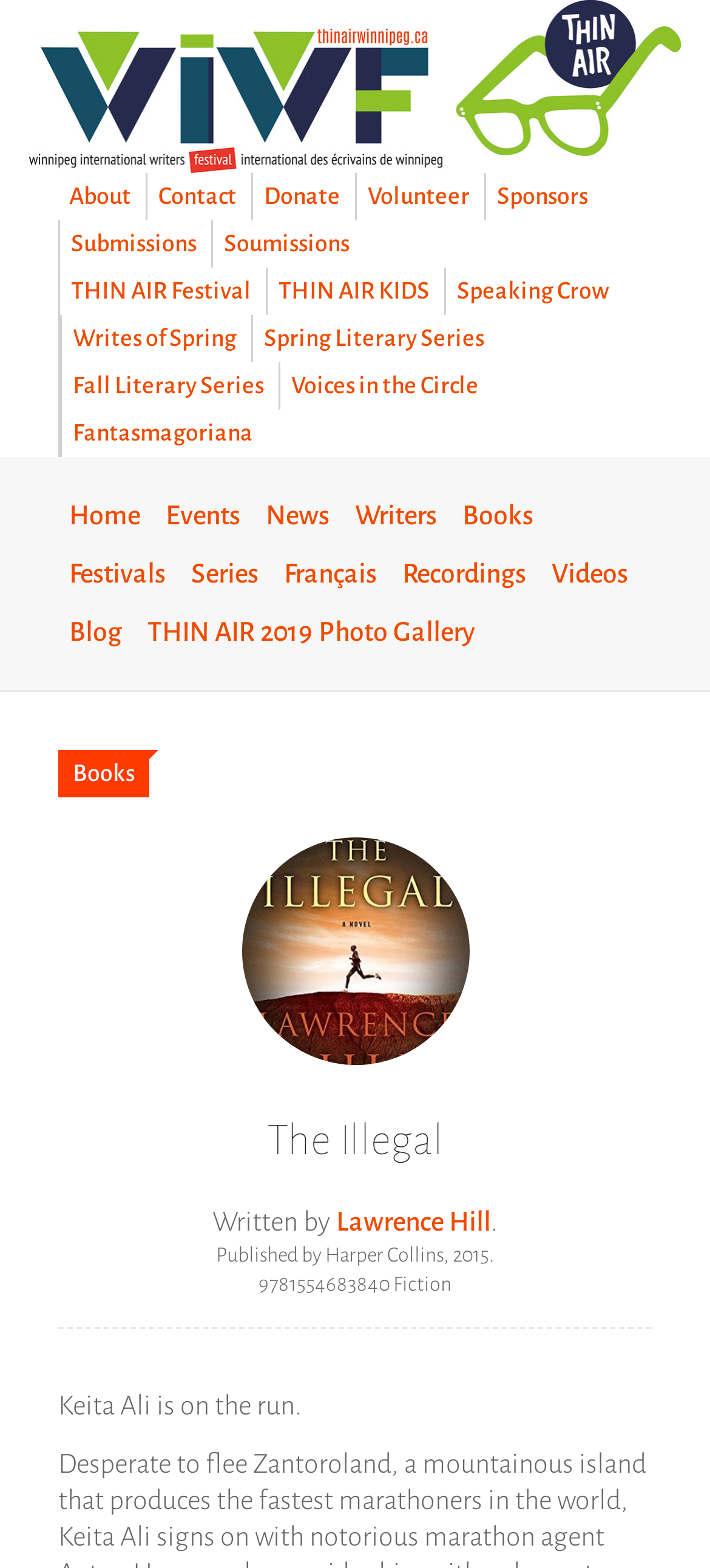Could you determine the bounding box coordinates of the clickable element to complete the instruction: "Click on the 'Books' link"? Provide the coordinates as four float numbers between 0 and 1, i.e., [left, top, right, bottom].

[0.636, 0.31, 0.767, 0.347]